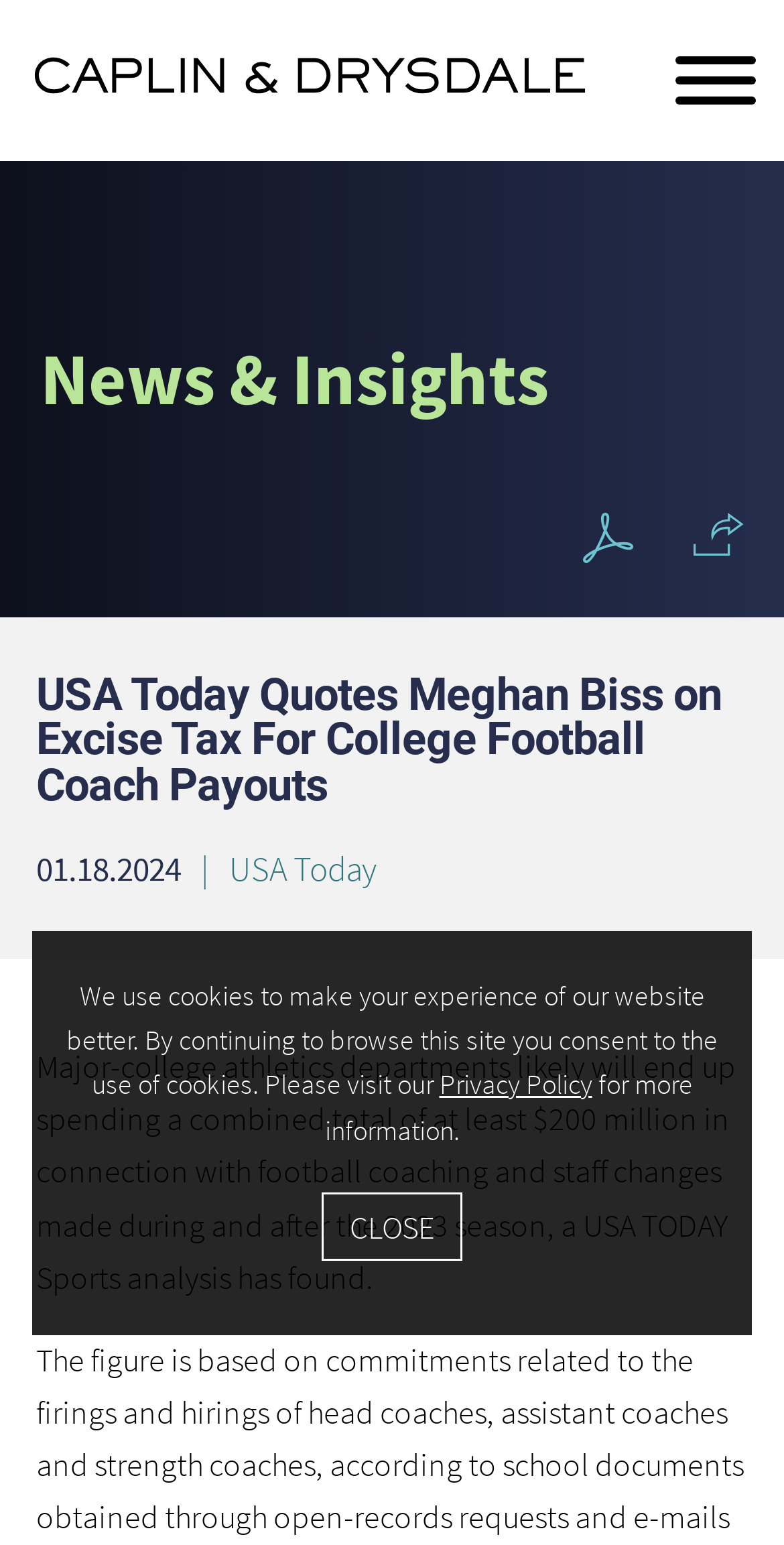Describe all visible elements and their arrangement on the webpage.

The webpage is about Caplin & Drysdale Law Firm, which has been in operation since 1964. At the top left, there is a link to the law firm's main page, accompanied by an image with the same name. To the right of this, there are links to the main content and main menu. A button labeled "Menu" is located at the top right corner.

Below the top navigation, there is a section titled "News & Insights". This section contains a news article with a heading that quotes USA Today, discussing excise tax for college football coach payouts. The article is dated January 18, 2024, and provides a brief summary of the topic.

To the right of the news article, there are two icons: a PDF icon and a share icon. The PDF icon is linked to a downloadable file, while the share icon allows users to share the content.

At the bottom of the page, there is a cookie policy notification that informs users about the use of cookies on the website. The notification provides a link to the privacy policy and allows users to accept or decline the use of cookies.